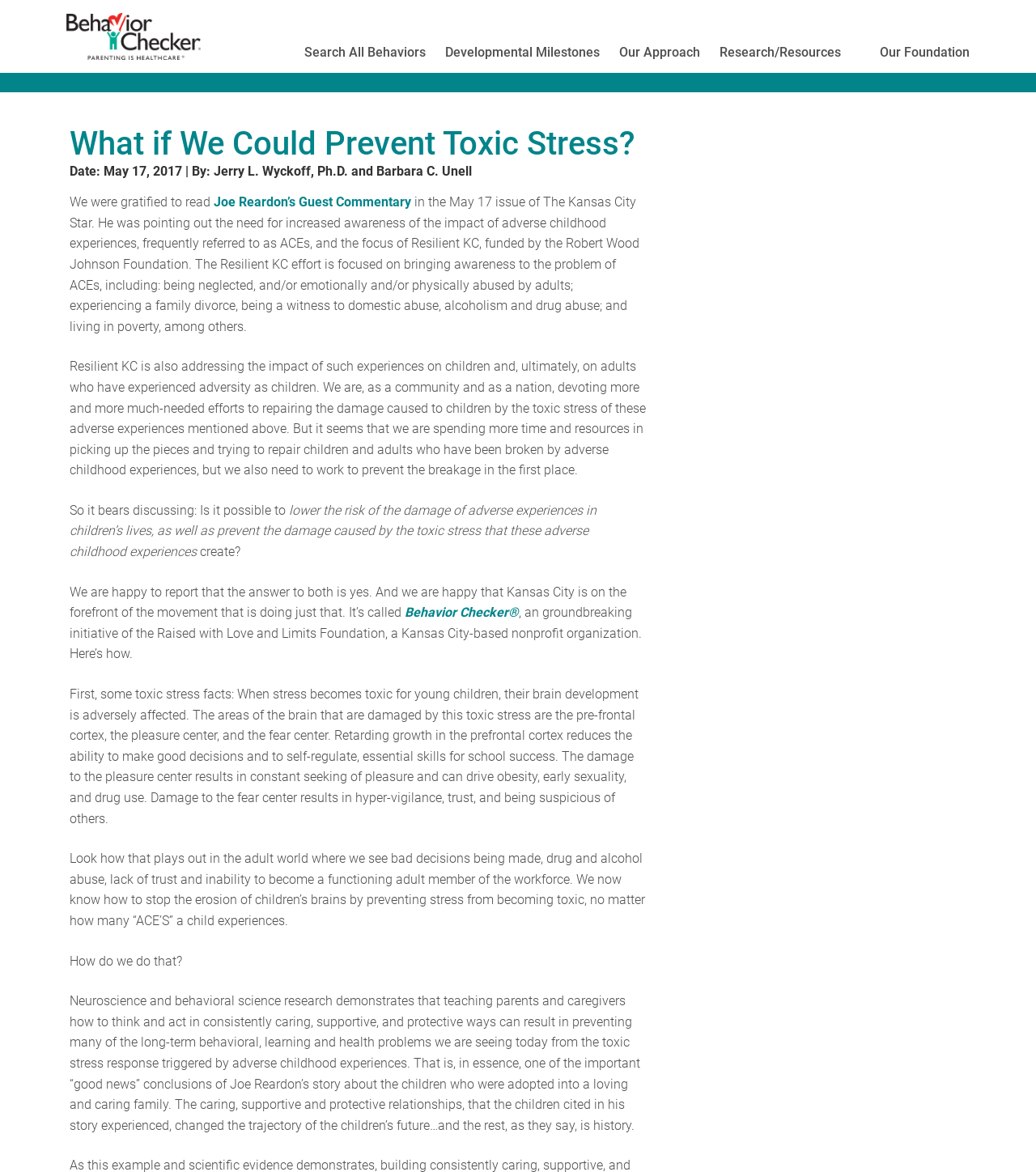Locate the heading on the webpage and return its text.

What if We Could Prevent Toxic Stress?